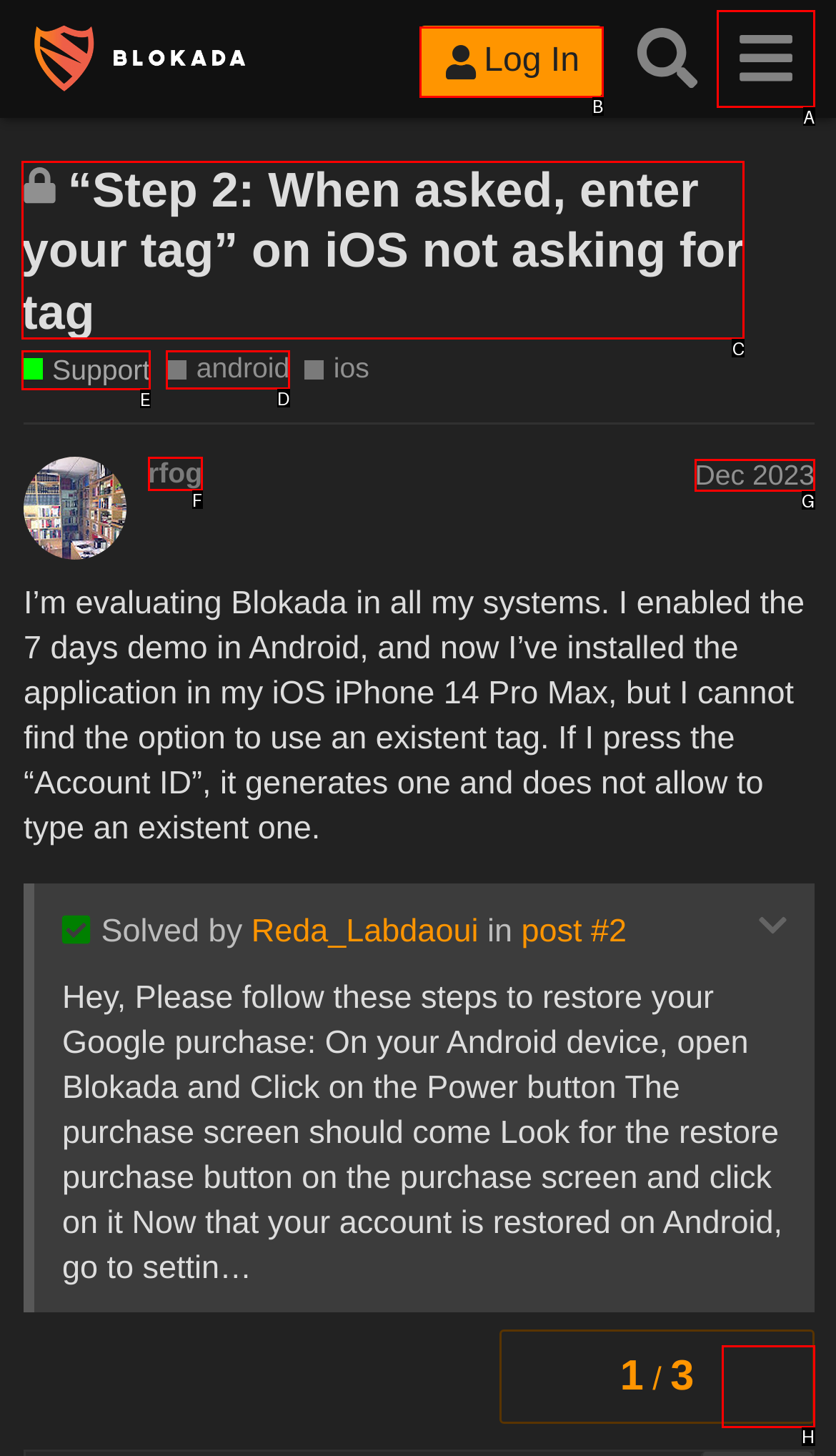Select the HTML element that fits the following description: rfog
Provide the letter of the matching option.

F